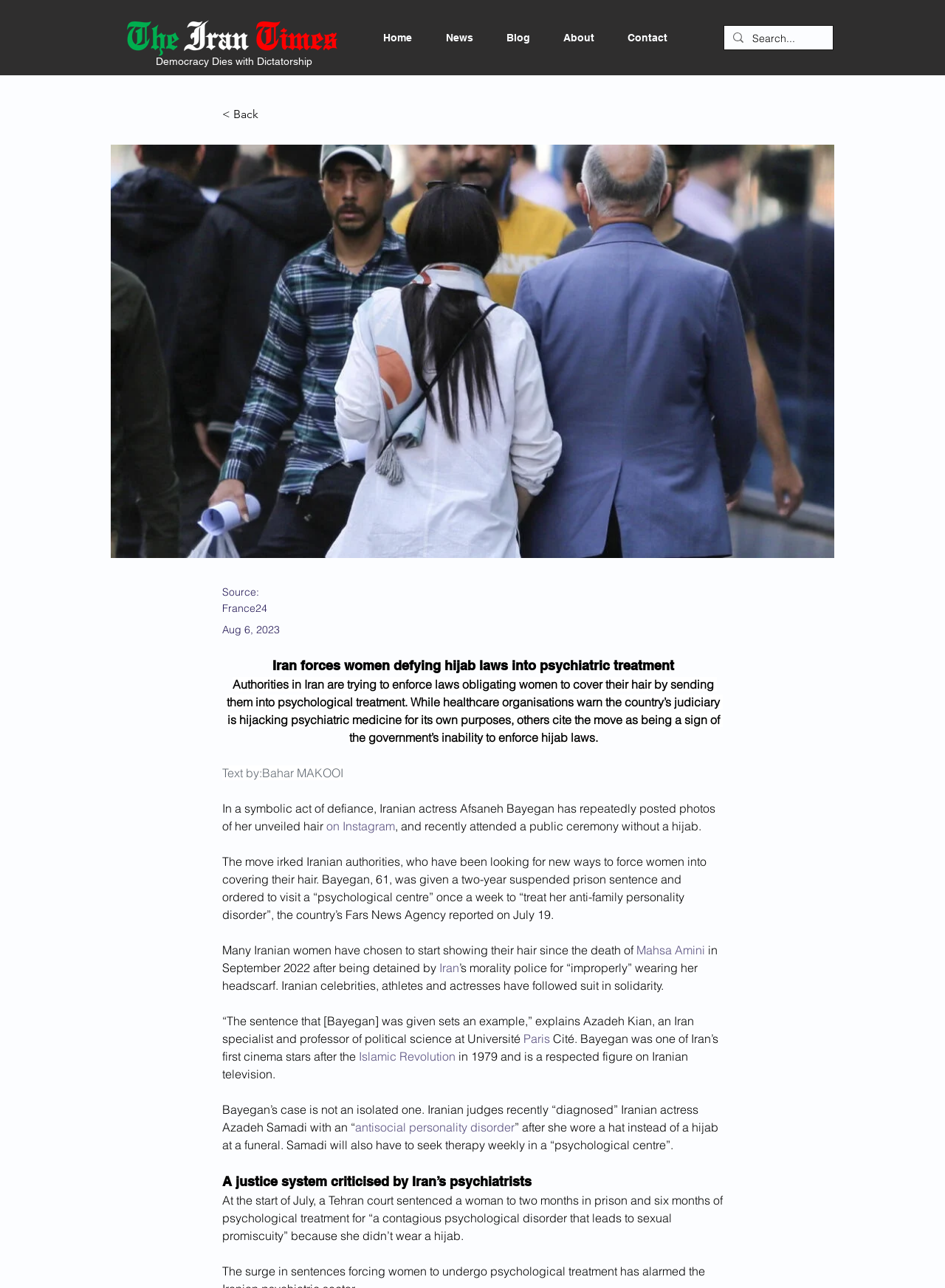Answer succinctly with a single word or phrase:
What is the name of the news agency that reported on Afsaneh Bayegan's sentence?

Fars News Agency